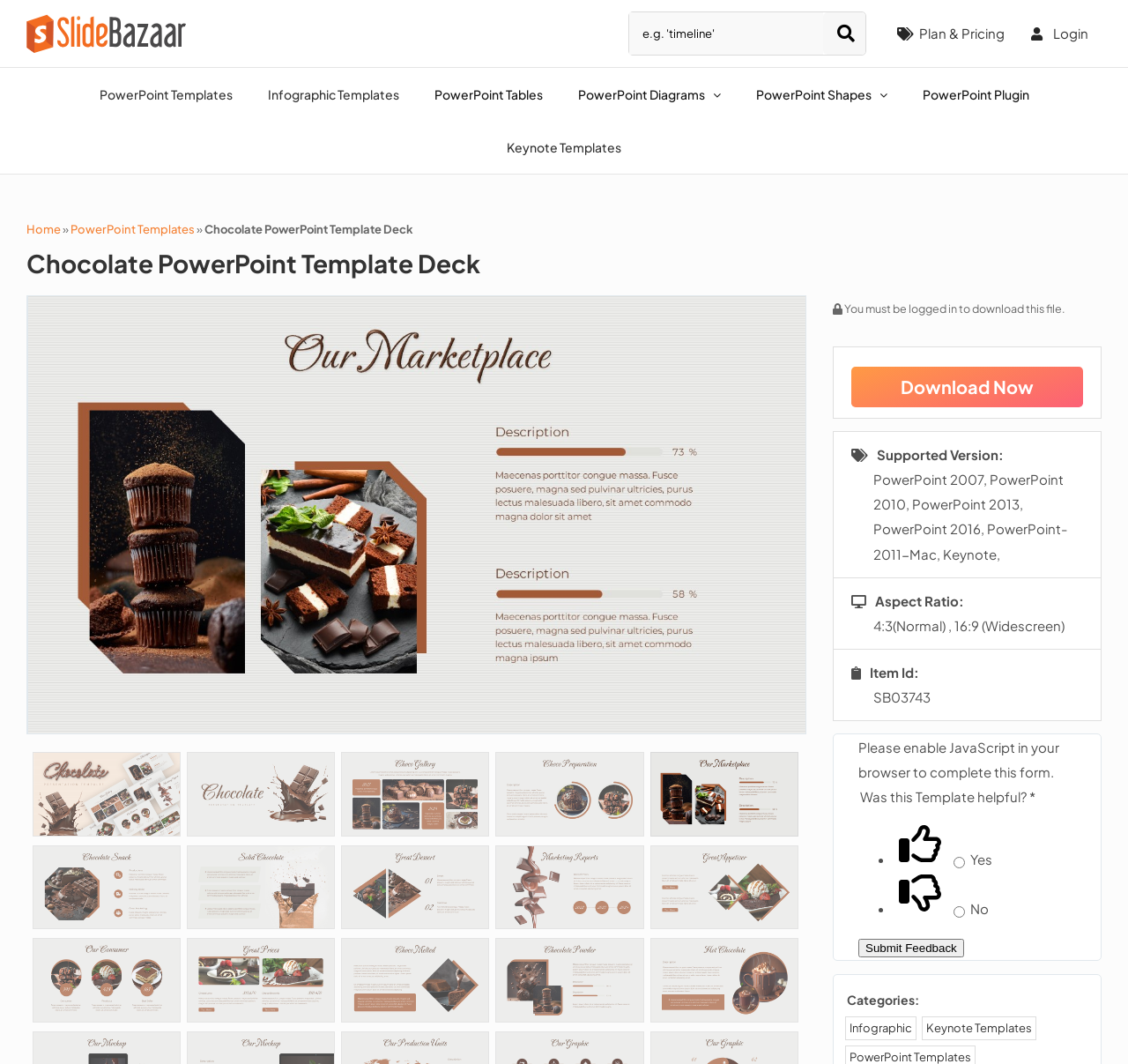Identify the bounding box of the HTML element described as: "Infographic Templates".

[0.221, 0.064, 0.369, 0.114]